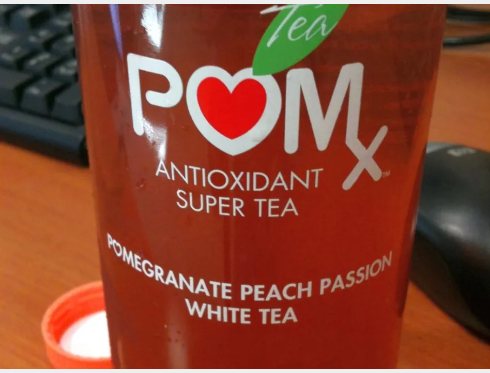What symbol is integrated into the brand name 'POMX'?
Please provide a single word or phrase as the answer based on the screenshot.

Heart